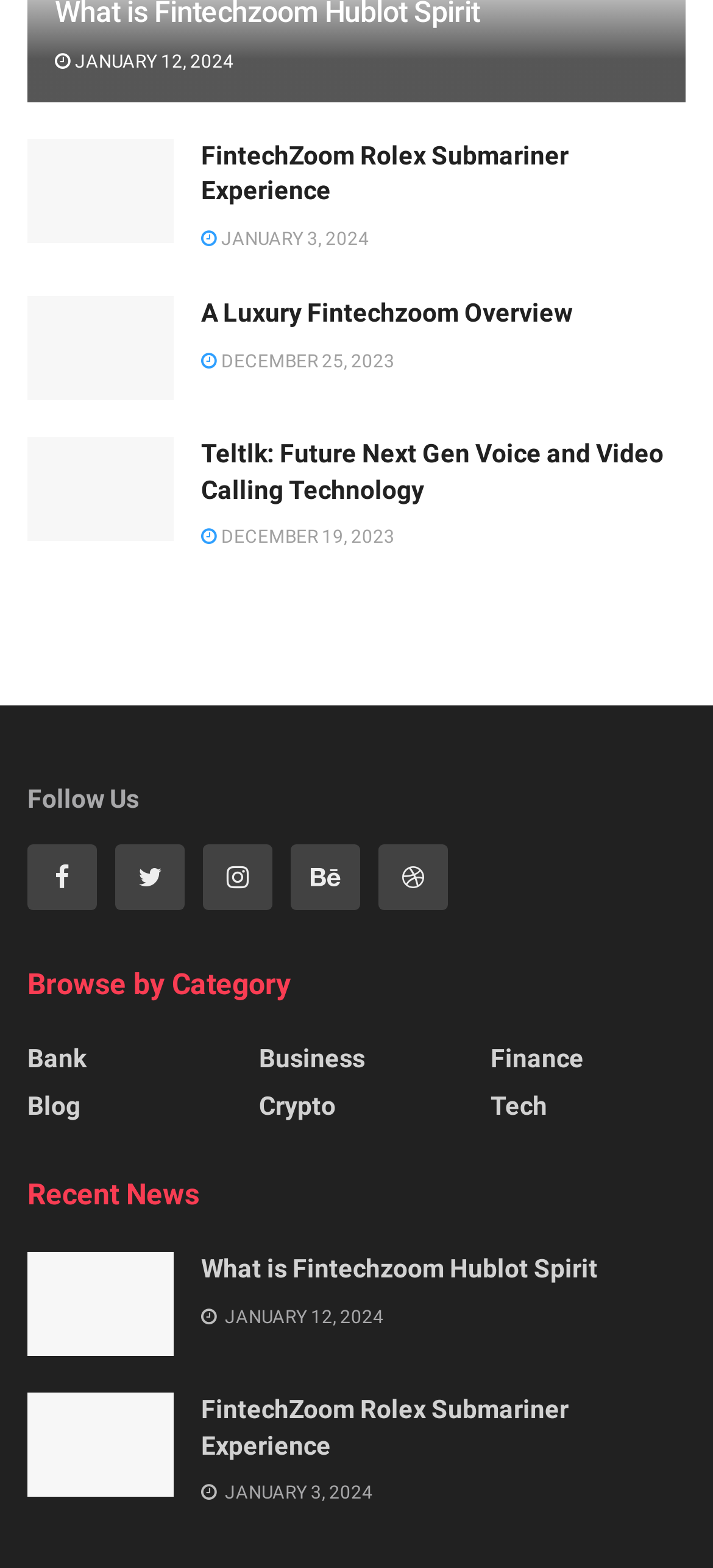Use a single word or phrase to answer the question: 
What is the category of the article with the heading 'FintechZoom Rolex Submariner Experience'?

Finance